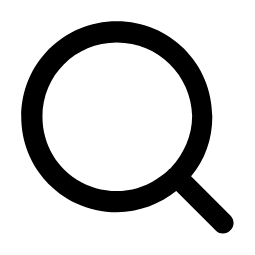What is the purpose of the magnifying glass icon?
Answer the question in as much detail as possible.

The magnifying glass icon is a critical interactive tool that invites users to enter queries or keywords to find specific topics, articles, or resources on the webpage, indicating its purpose is to facilitate searching for information.